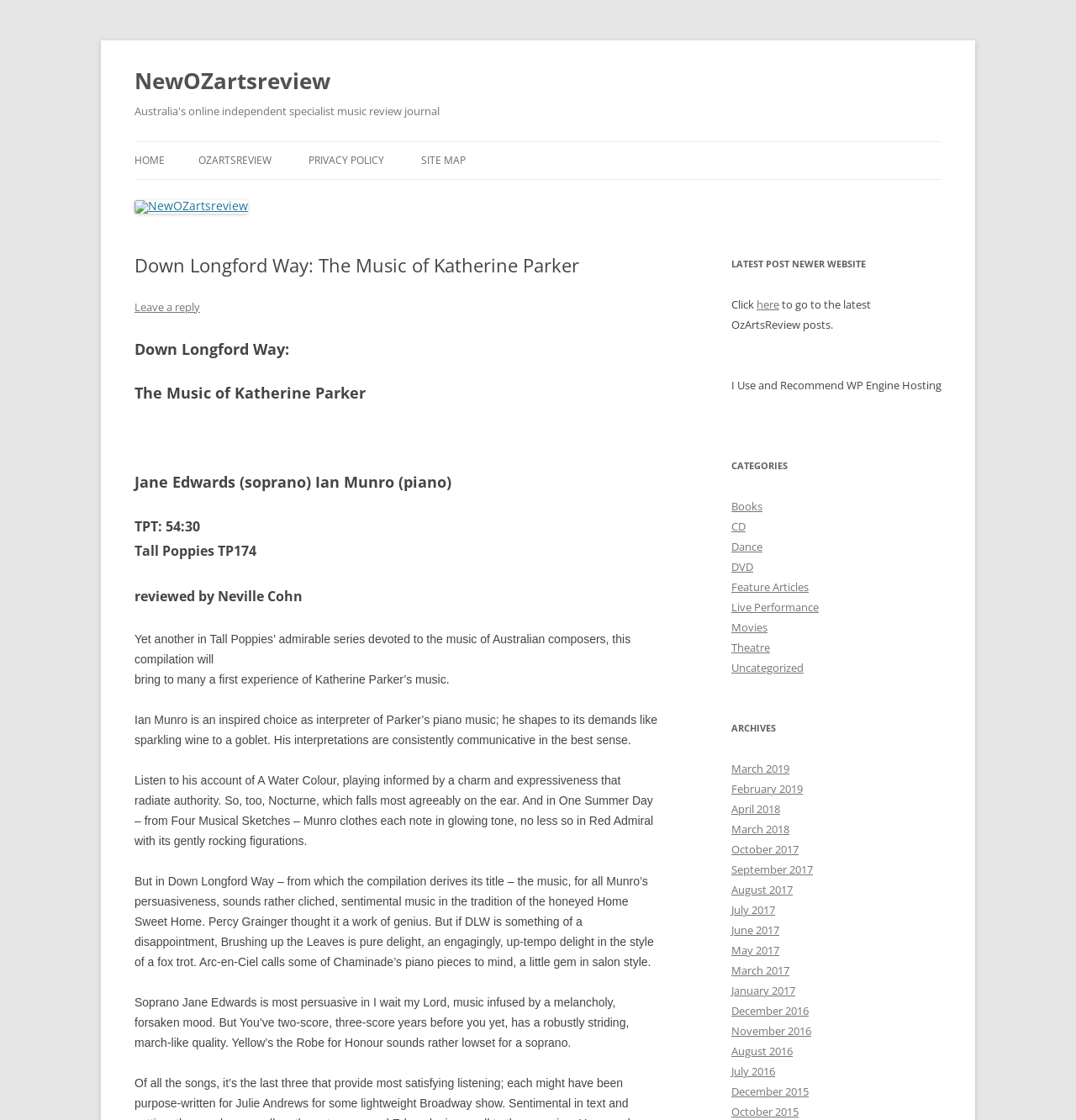Please provide a one-word or phrase answer to the question: 
What is the name of the piano music interpreter?

Ian Munro